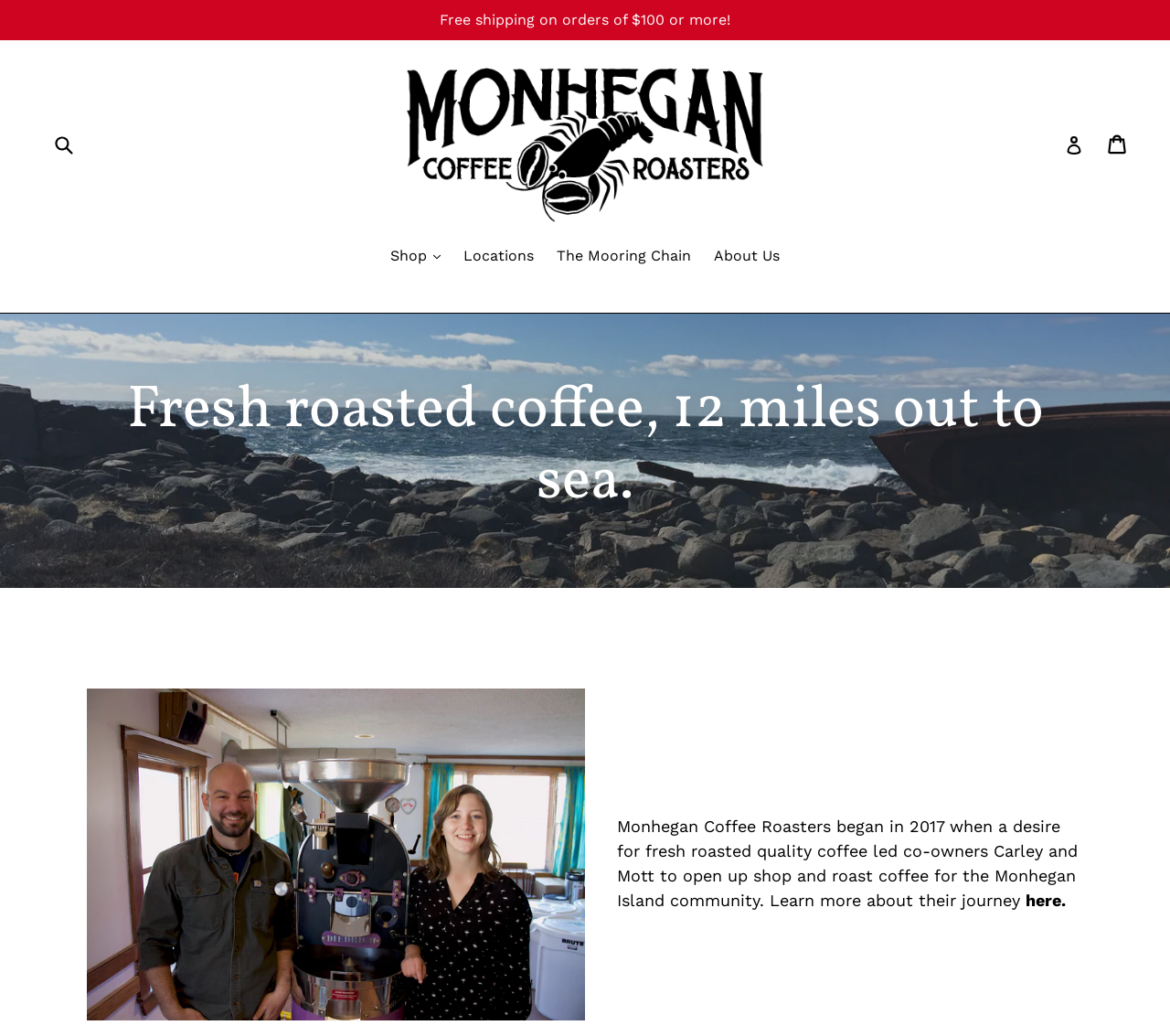Respond to the following question with a brief word or phrase:
What is the purpose of the search box?

To search the website